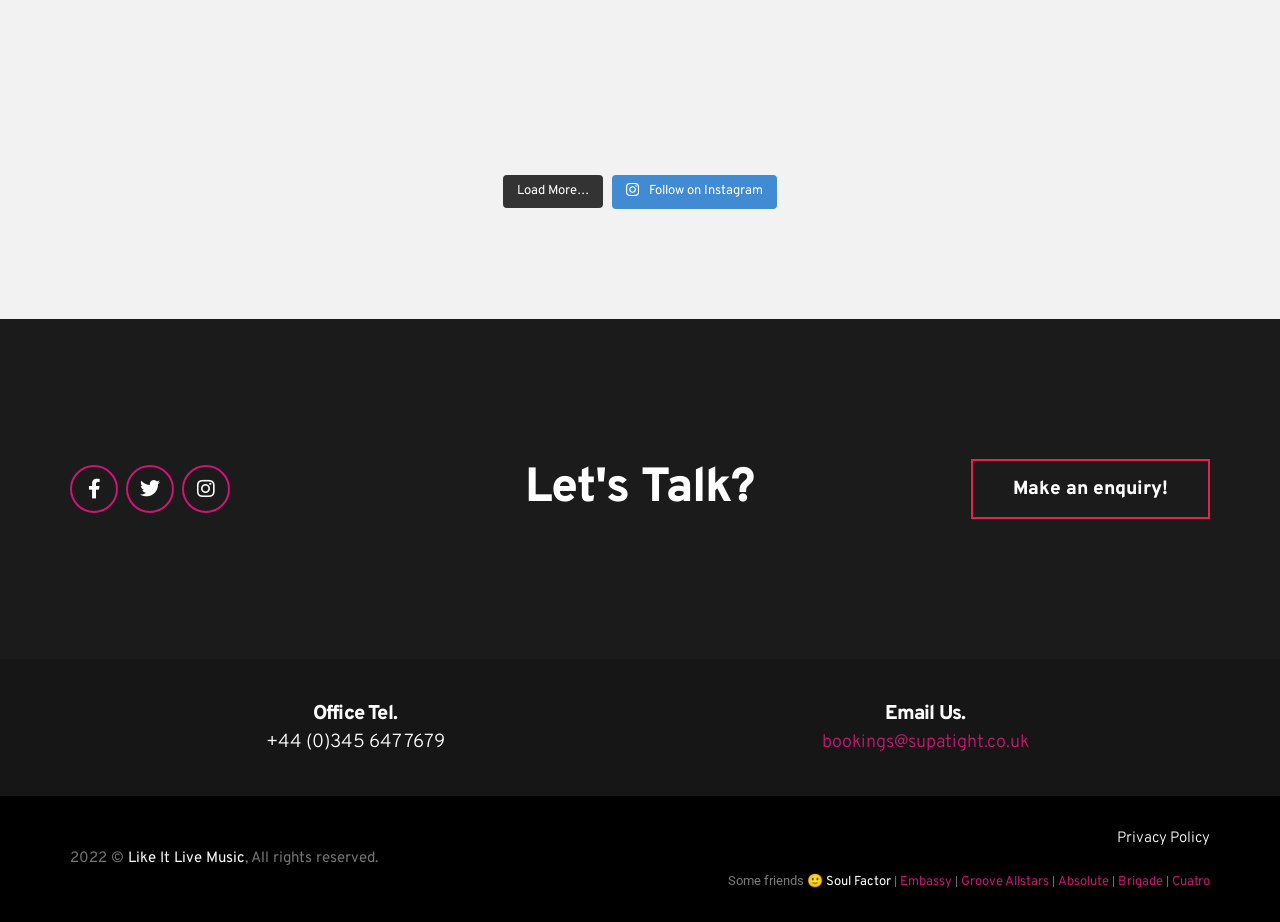Please identify the bounding box coordinates of the region to click in order to complete the task: "Follow Supatight on Instagram". The coordinates must be four float numbers between 0 and 1, specified as [left, top, right, bottom].

[0.478, 0.19, 0.607, 0.226]